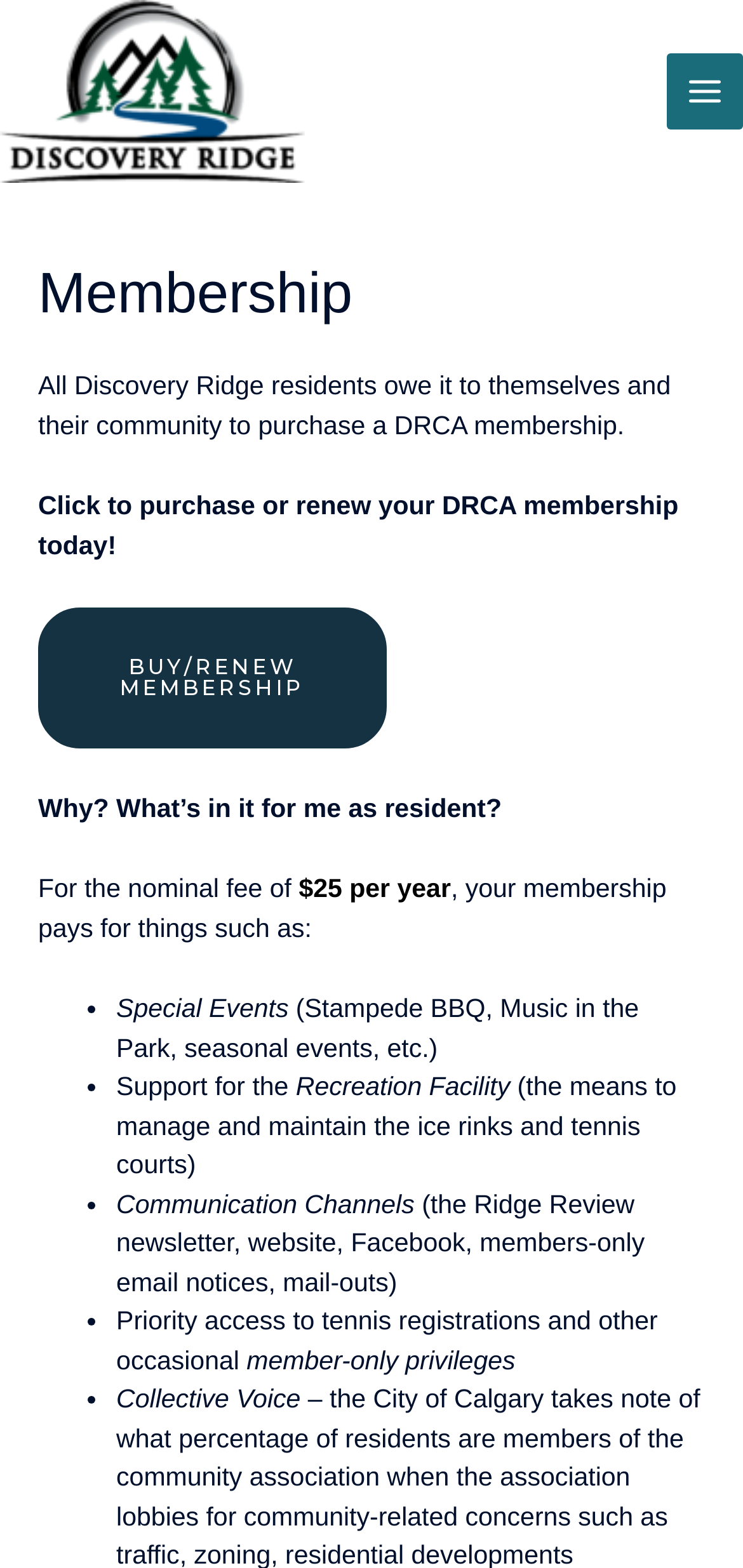Given the description "Buy/RenewMembership", determine the bounding box of the corresponding UI element.

[0.051, 0.387, 0.521, 0.477]